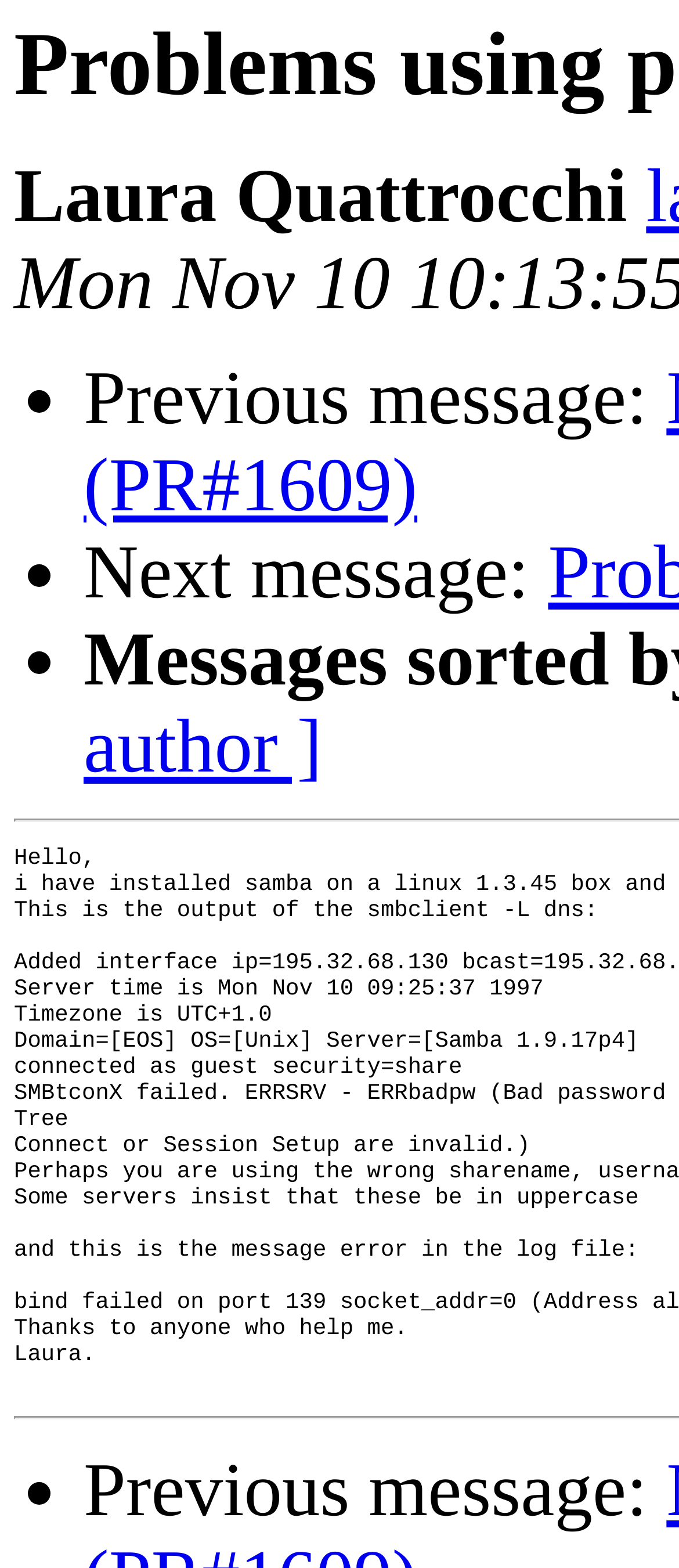How many 'Previous message:' options are available?
Utilize the information in the image to give a detailed answer to the question.

There are two 'Previous message:' options available on the webpage, one at the top and one at the bottom. These options are likely used to navigate to the previous message or article in a series.